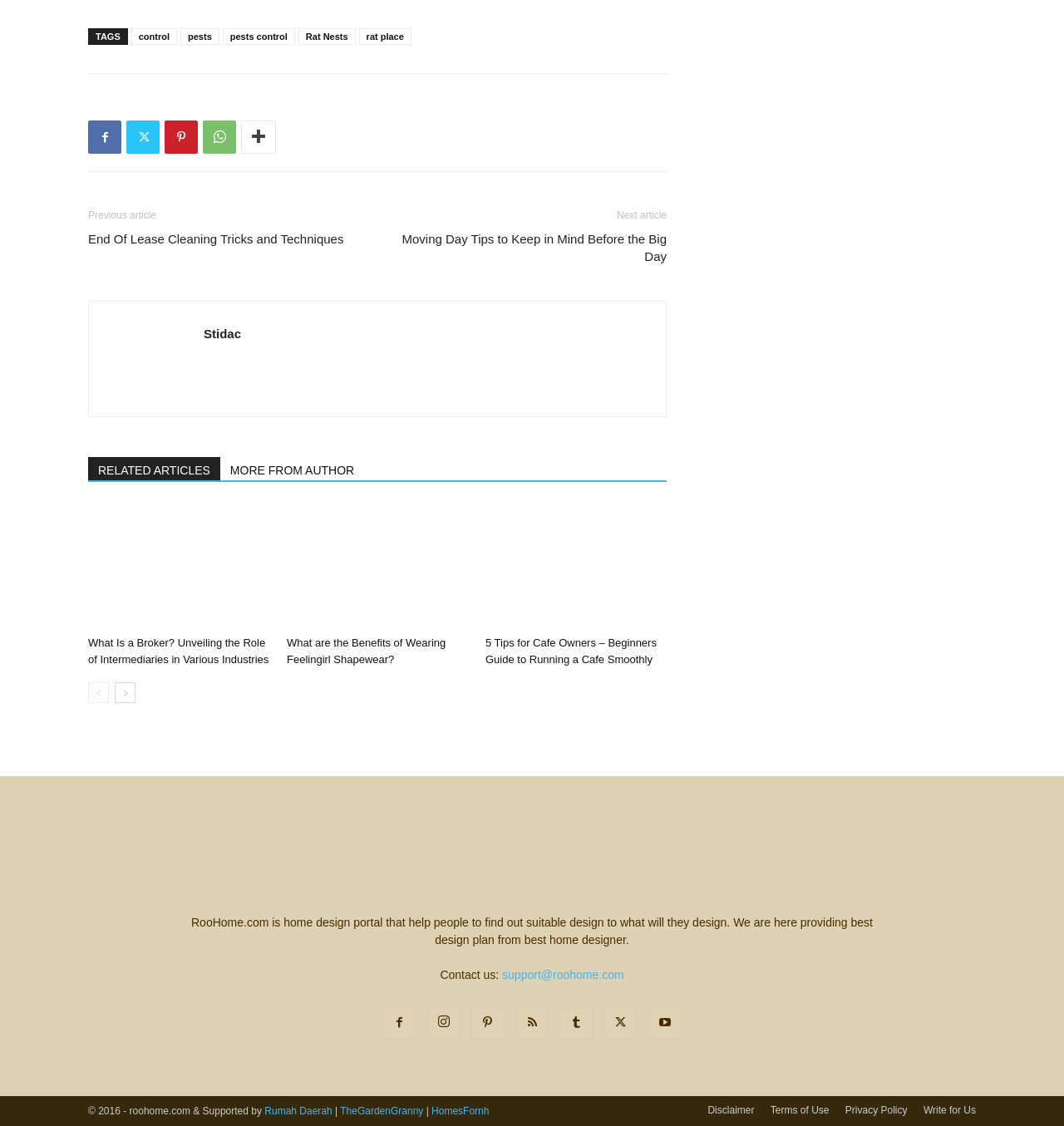What is the purpose of the 'RELATED ARTICLES' section?
Please provide a comprehensive answer based on the information in the image.

The 'RELATED ARTICLES' section is a heading followed by links to several articles. The purpose of this section is likely to show users related articles that they may be interested in, based on the current article they are reading.